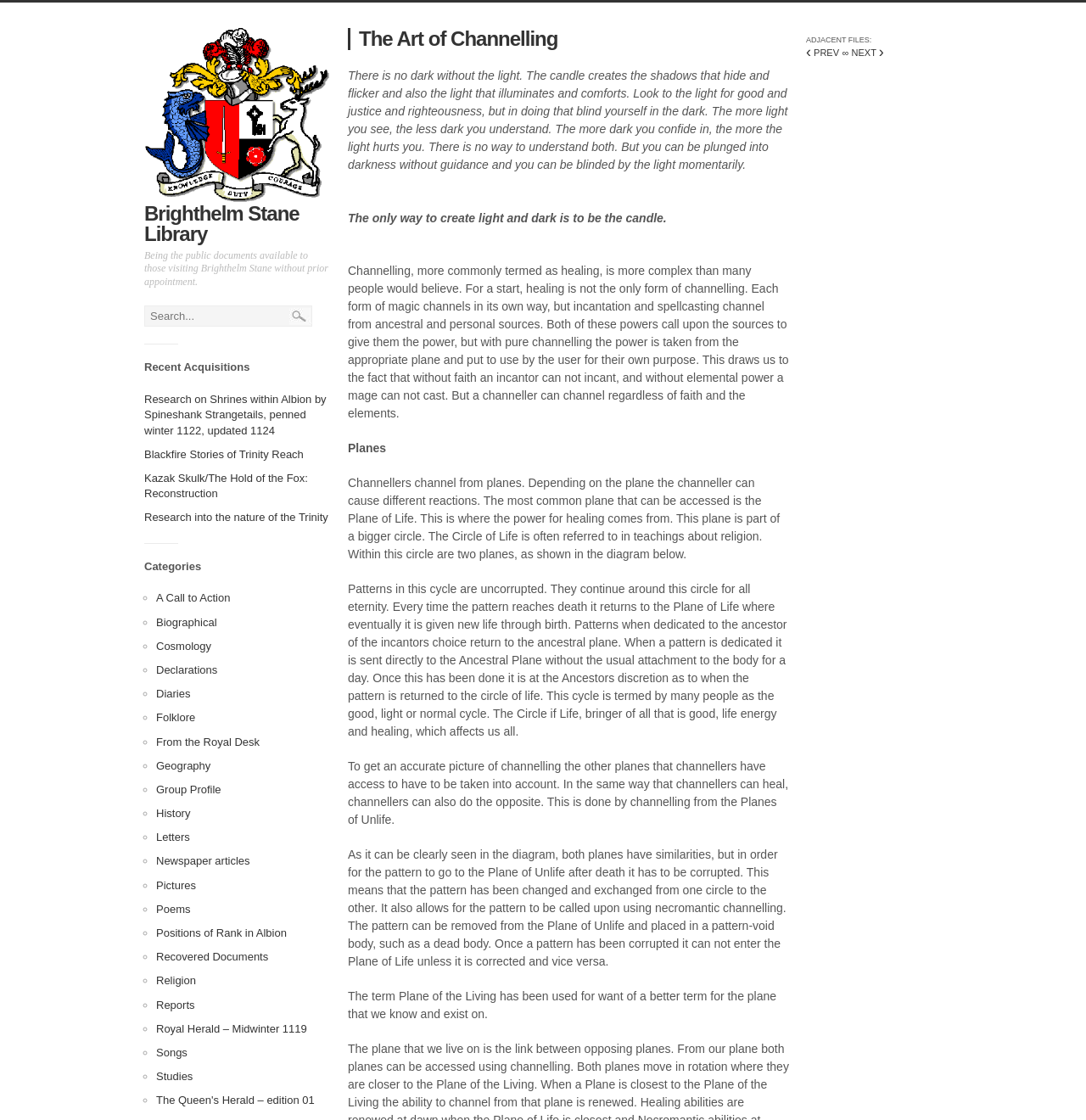Explain in detail what is displayed on the webpage.

The webpage is about "The Art of Channelling" and is hosted by Brighthelm Stane Library. At the top, there is a logo image and a link to the library's homepage. Below the logo, there is a search bar and a complementary section that takes up a significant portion of the page.

The main content of the page is divided into two sections. On the left, there is a list of links categorized under "Recent Acquisitions" and "Categories". The "Recent Acquisitions" section lists several research papers and documents, including "Research on Shrines within Albion" and "Blackfire Stories of Trinity Reach". The "Categories" section is a long list of links, each representing a different category, such as "A Call to Action", "Biographical", "Cosmology", and so on.

On the right, there is a section dedicated to "The Art of Channelling", which includes several paragraphs of text that explain the concept of channelling, its relationship to magic, and the different planes that channellers can access. The text is interspersed with headings, such as "The Art of Channelling" and "Planes", and includes a diagram that illustrates the Circle of Life and the different planes.

At the bottom of the page, there are links to adjacent files, as well as navigation links to previous and next pages.